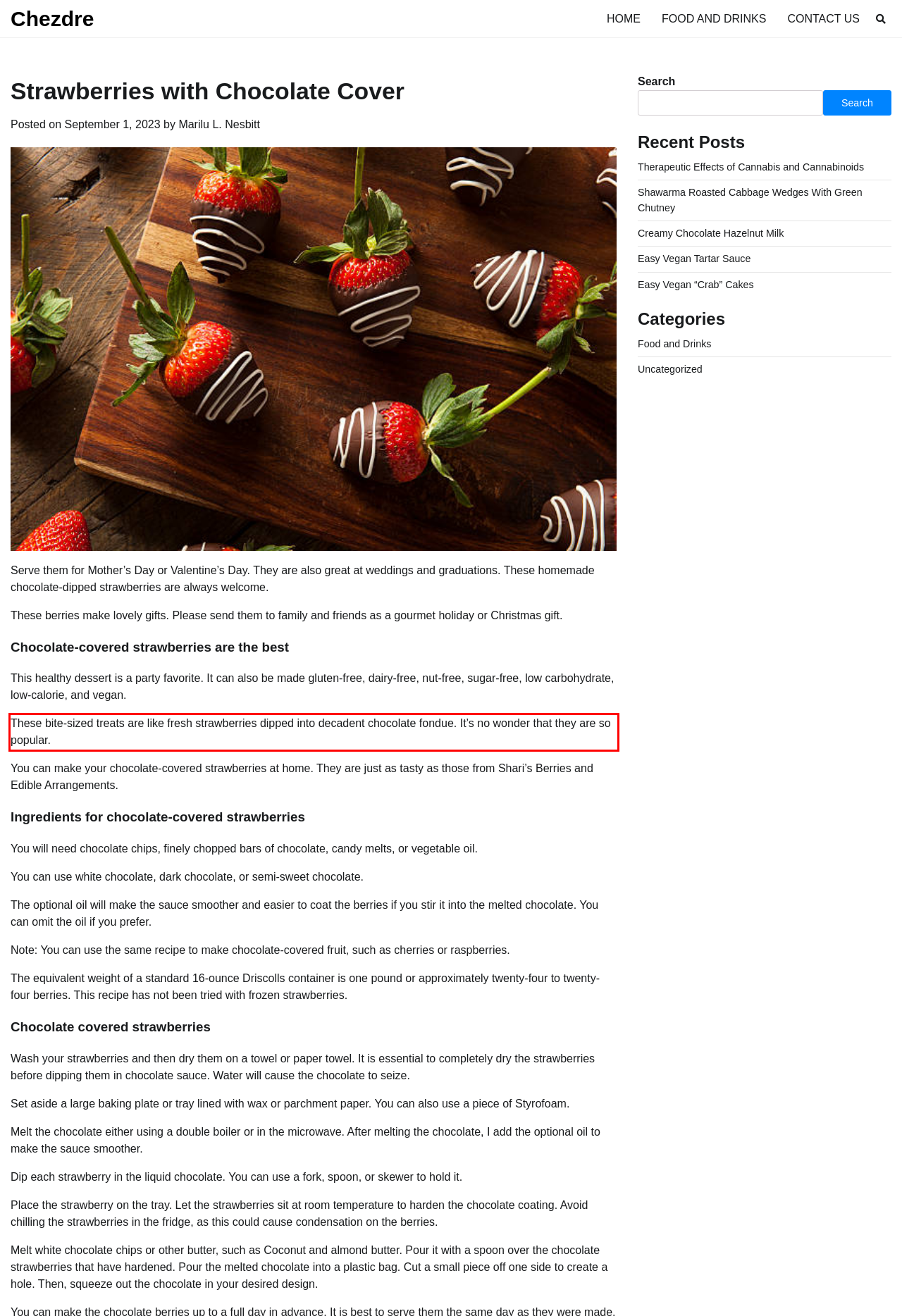Please perform OCR on the text content within the red bounding box that is highlighted in the provided webpage screenshot.

These bite-sized treats are like fresh strawberries dipped into decadent chocolate fondue. It’s no wonder that they are so popular.